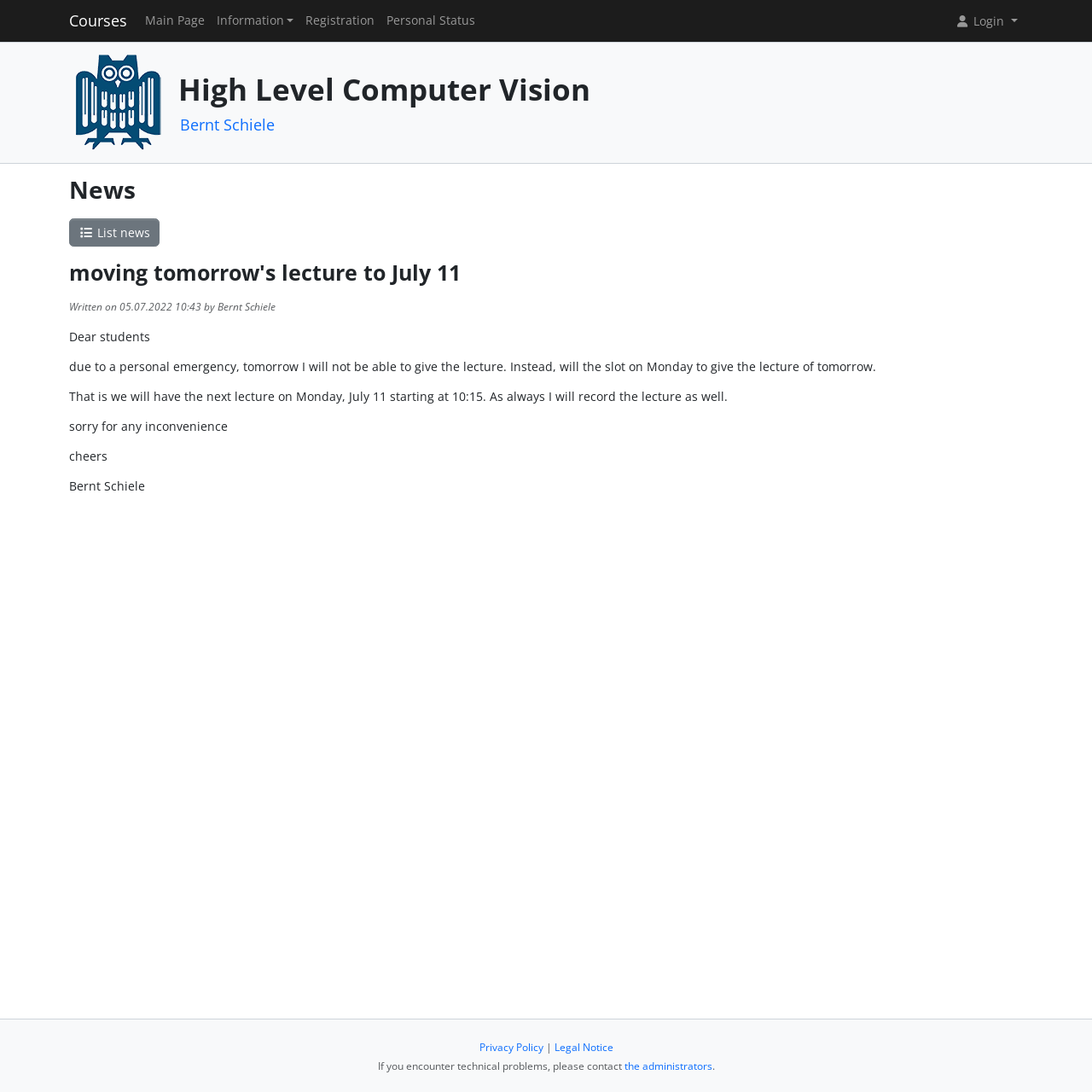Give a concise answer using only one word or phrase for this question:
What is the purpose of the news article?

To inform students about a lecture reschedule